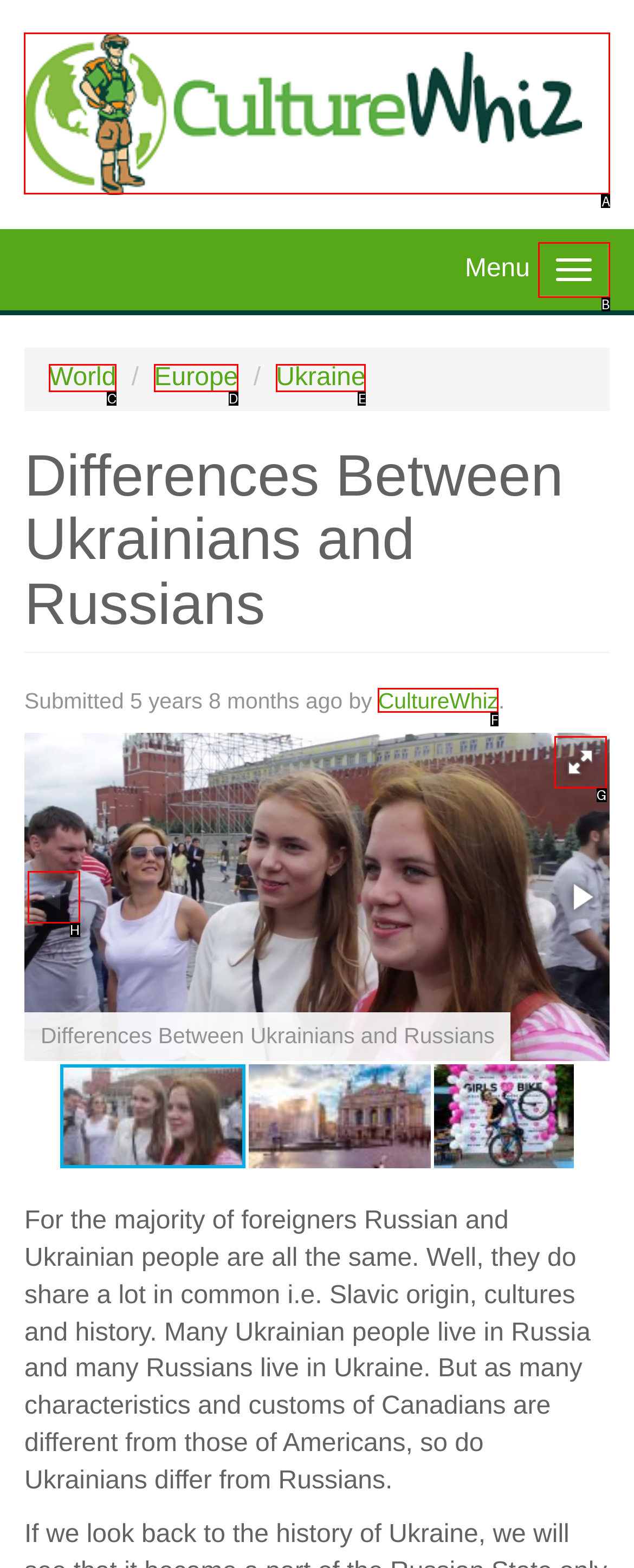Given the task: Click the 'Home' link, point out the letter of the appropriate UI element from the marked options in the screenshot.

A